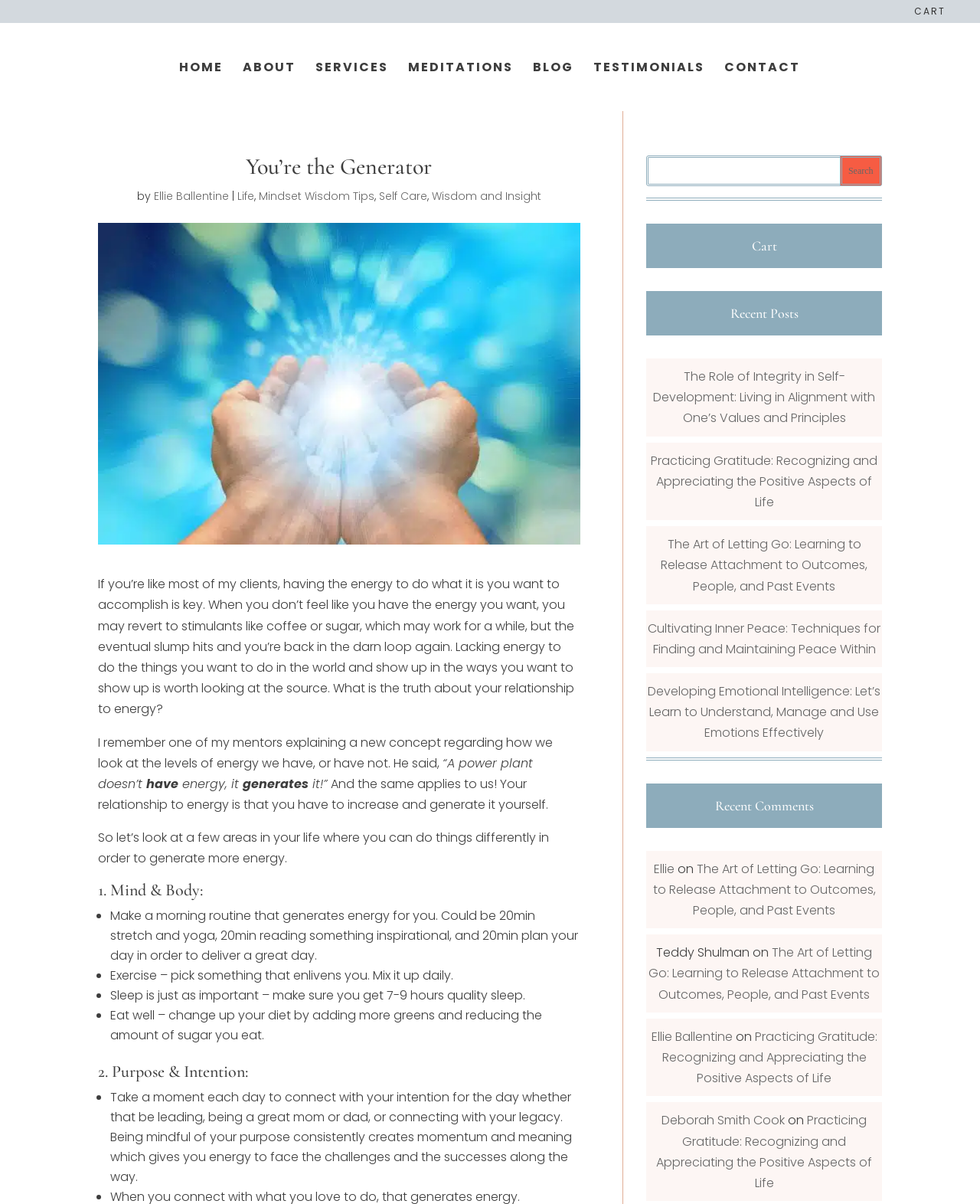Determine the bounding box coordinates for the clickable element to execute this instruction: "Click the 'All Green Electronics Recycling Logo'". Provide the coordinates as four float numbers between 0 and 1, i.e., [left, top, right, bottom].

None